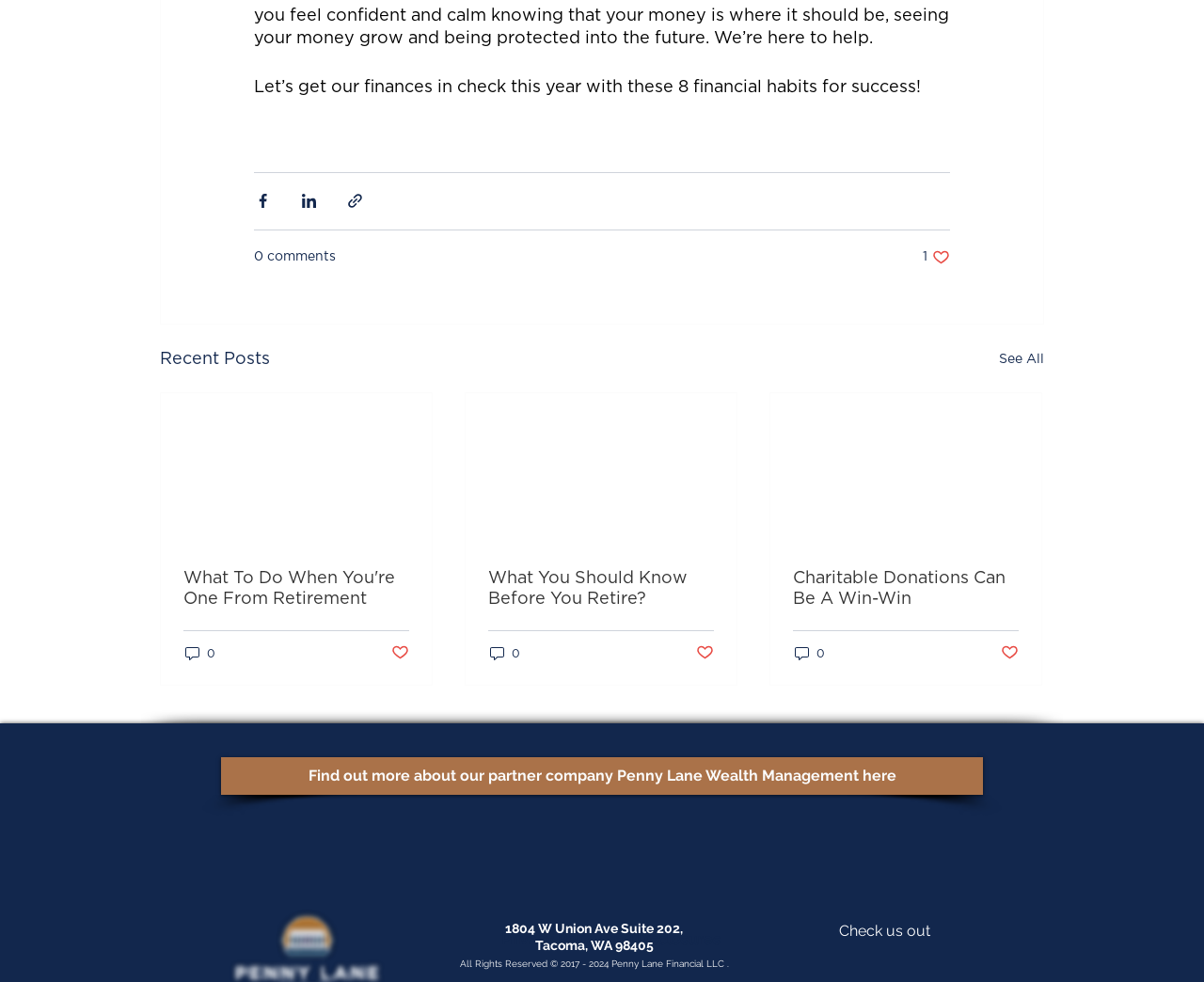What is the name of the partner company? From the image, respond with a single word or brief phrase.

Penny Lane Wealth Management